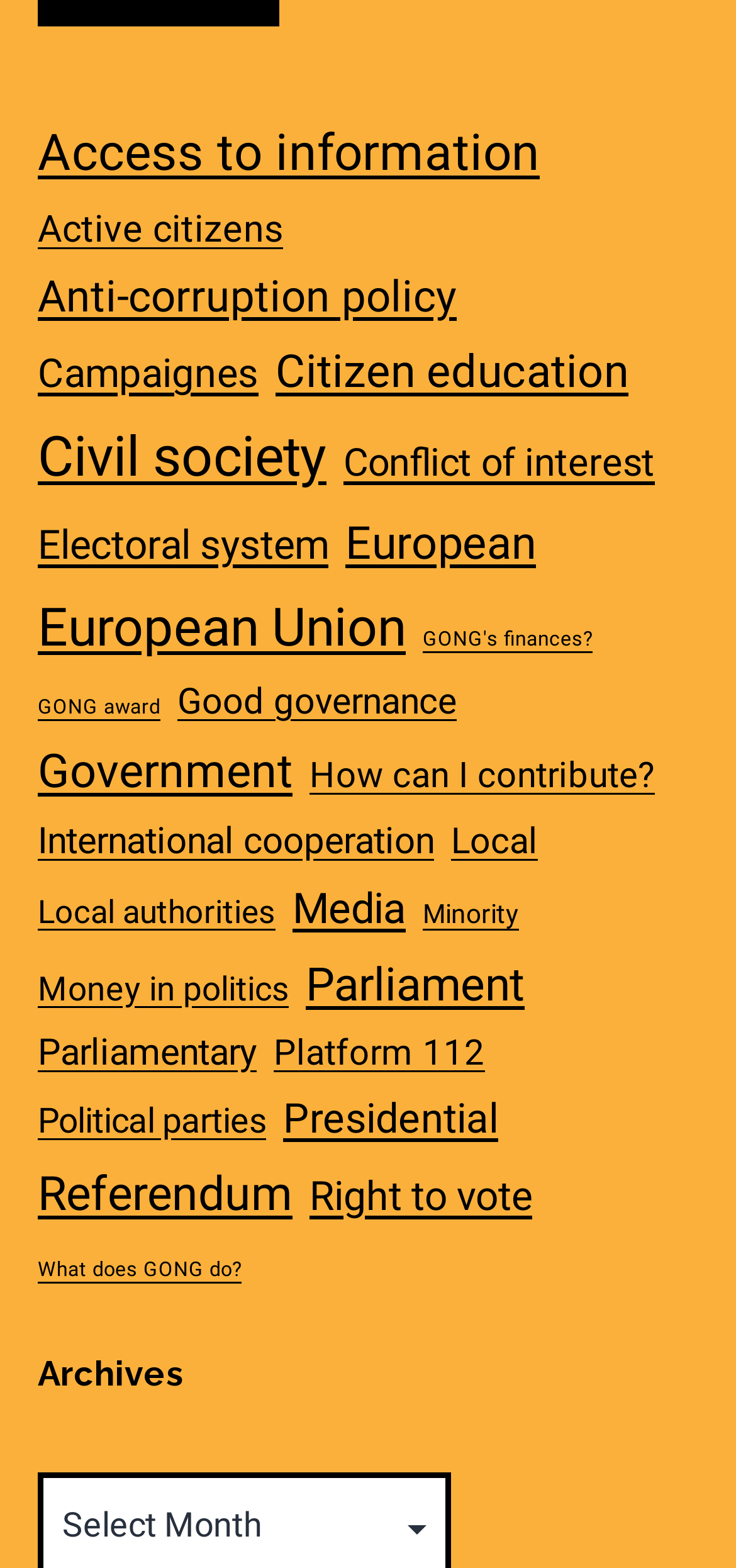Respond with a single word or phrase to the following question:
How many links have only one item?

3